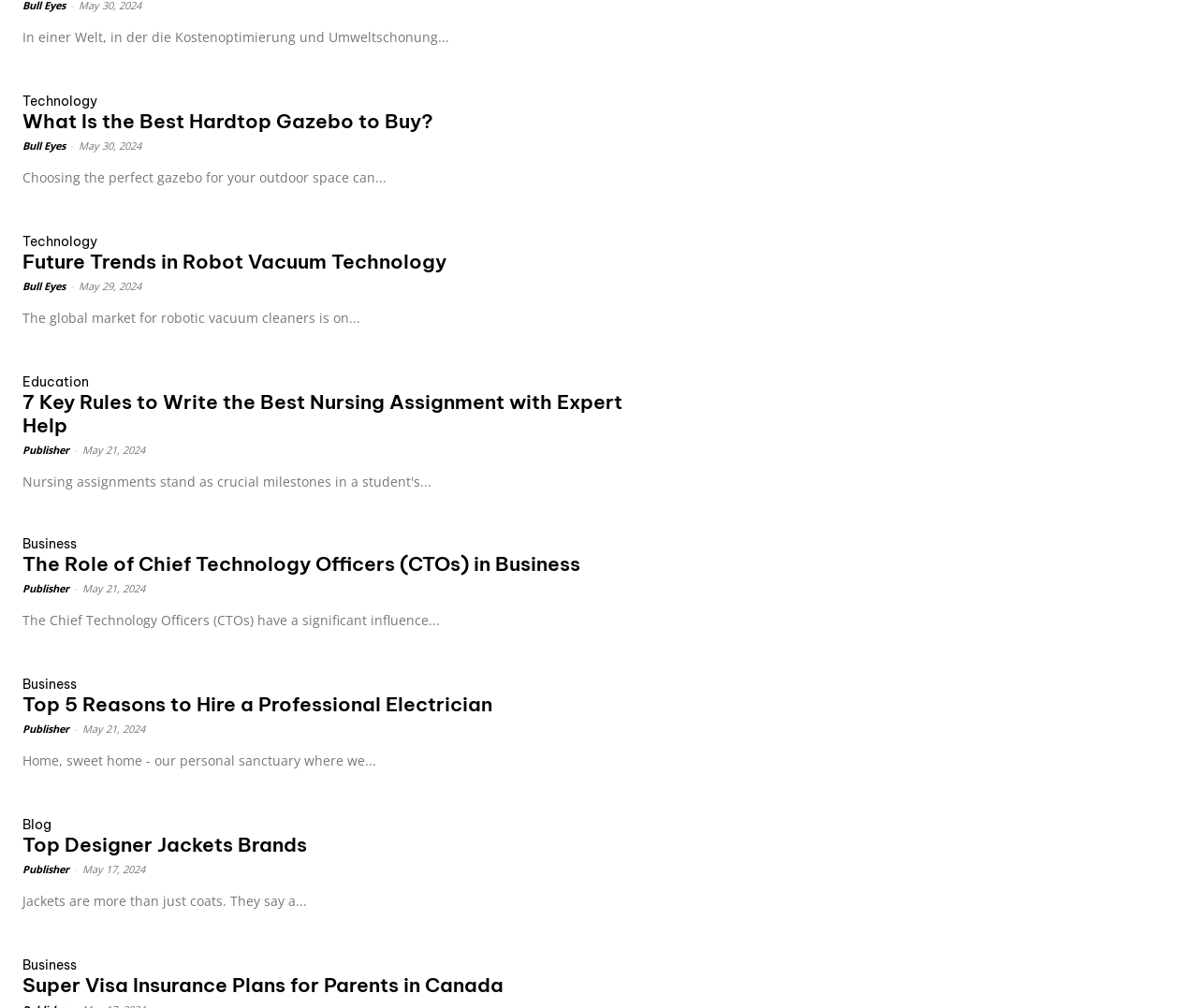Kindly respond to the following question with a single word or a brief phrase: 
What is the topic of the first article?

Hardtop Gazebo